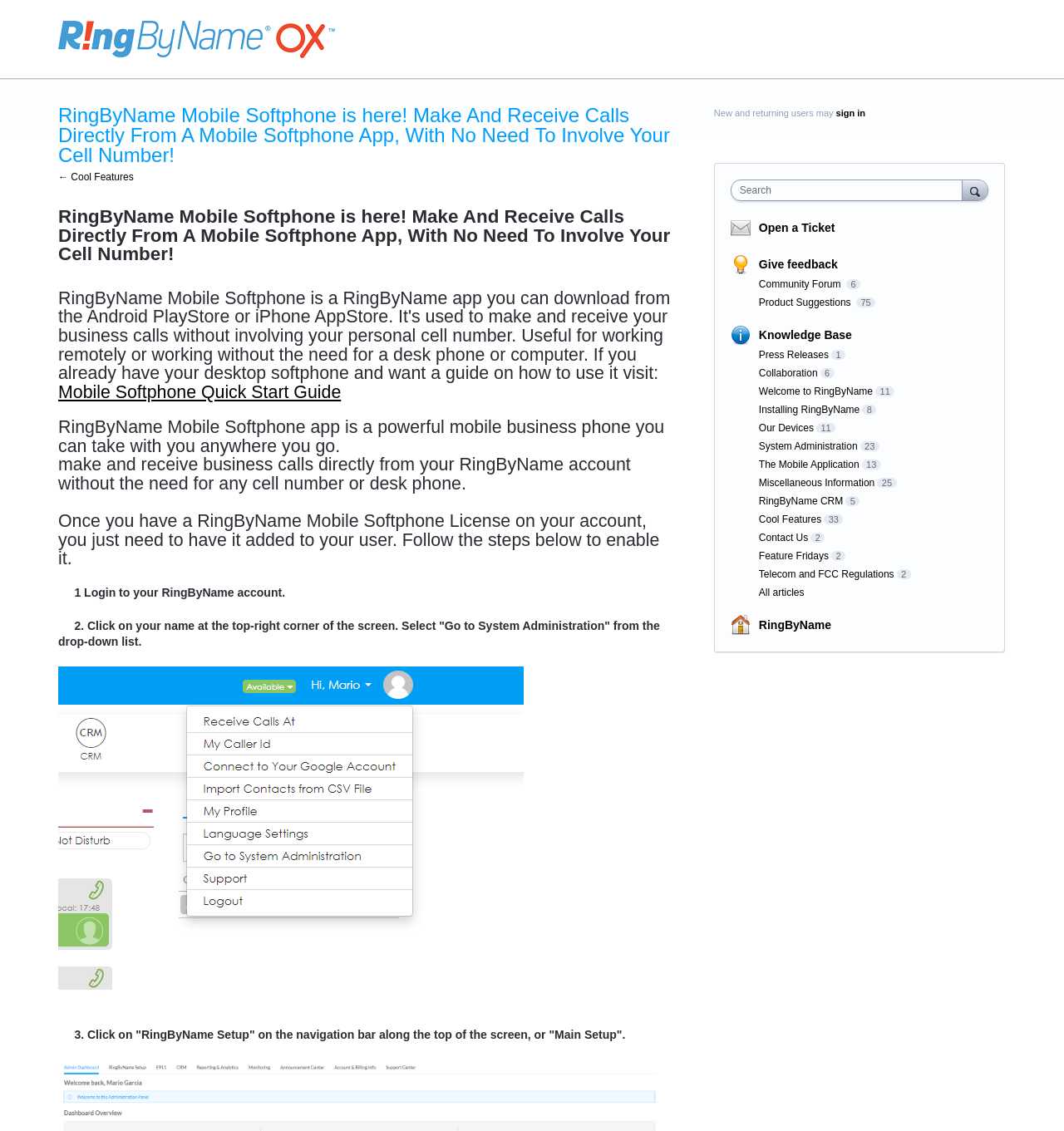Give an in-depth explanation of the webpage layout and content.

The webpage is about RingByName Mobile Softphone, a mobile business phone application. At the top-left corner, there is a logo of RingByName, accompanied by a link to the RingByName website. Below the logo, there is a heading that reads "RingByName Mobile Softphone is here! Make And Receive Calls Directly From A Mobile Softphone App, With No Need To Involve Your Cell Number!".

On the top-right corner, there is a navigation menu with links to "Cool Features", "Mobile Softphone Quick Start Guide", and other related pages. Below the navigation menu, there is a brief introduction to the RingByName Mobile Softphone app, explaining its features and benefits.

The main content of the page is divided into sections, each with a heading and a series of steps to follow. The first section explains how to enable the RingByName Mobile Softphone app on a user's account, with step-by-step instructions and an accompanying image.

On the right side of the page, there is a search bar with a combobox and a search button. Below the search bar, there are links to "Open a Ticket", "Give feedback", "Community Forum", "Product Suggestions", and other related pages.

Further down the page, there are links to various categories, including "Knowledge Base", "Press Releases", "Collaboration", and "System Administration", each with a number of articles or resources listed below. The page also features a link to "Welcome to RingByName" and other related pages.

Overall, the webpage provides an overview of the RingByName Mobile Softphone app, its features, and how to use it, as well as links to related resources and support pages.